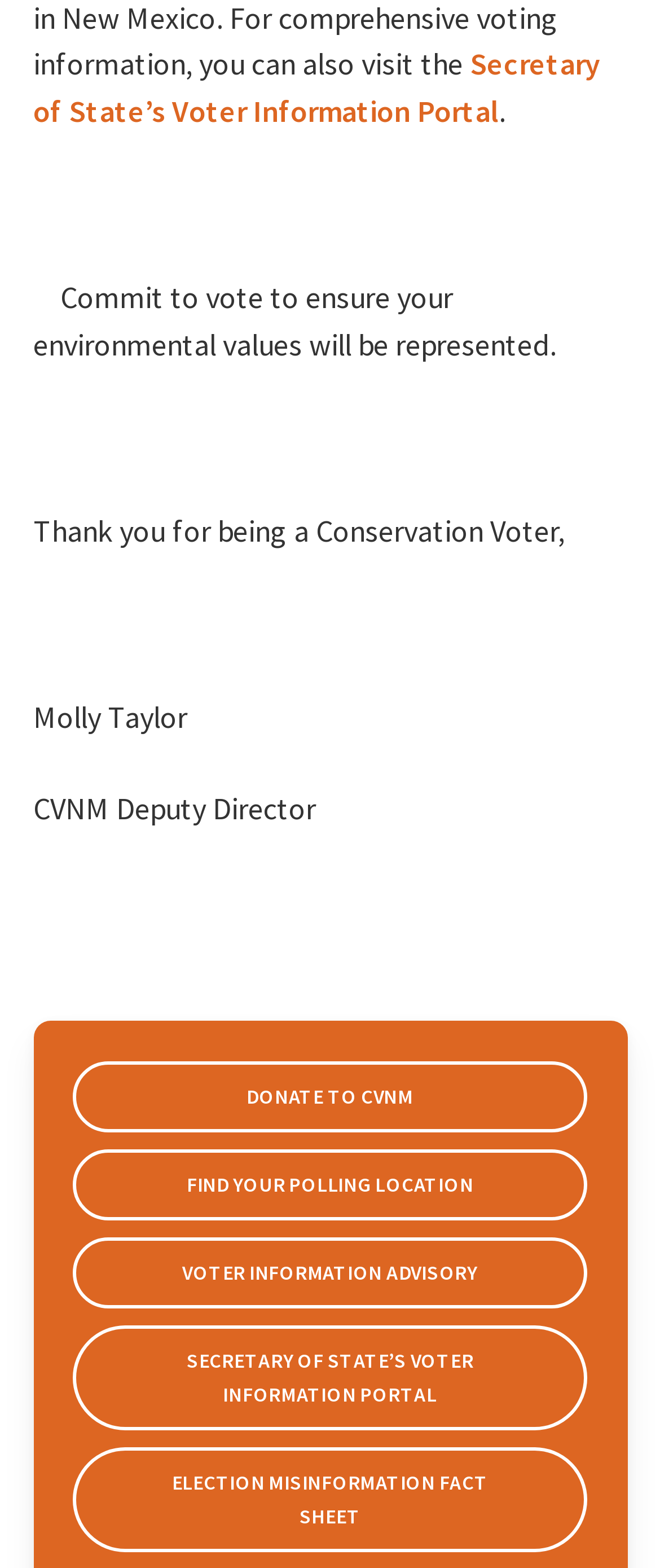Refer to the image and answer the question with as much detail as possible: What is the name of the Deputy Director?

I found the name 'Molly Taylor' associated with the title 'CVNM Deputy Director' in the webpage, which suggests that Molly Taylor is the Deputy Director of CVNM.